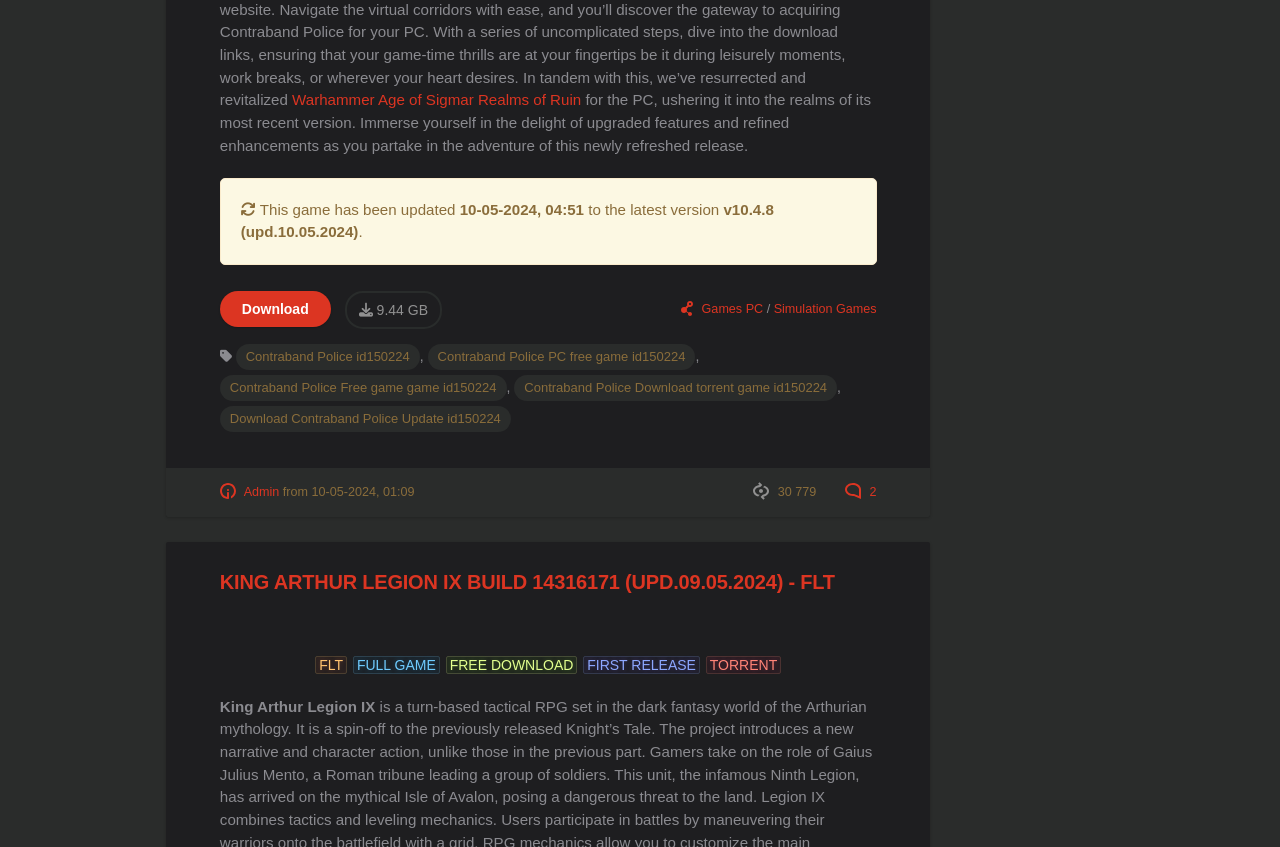Answer the following query with a single word or phrase:
What is the category of the game 'Contraband Police'?

Simulation Games